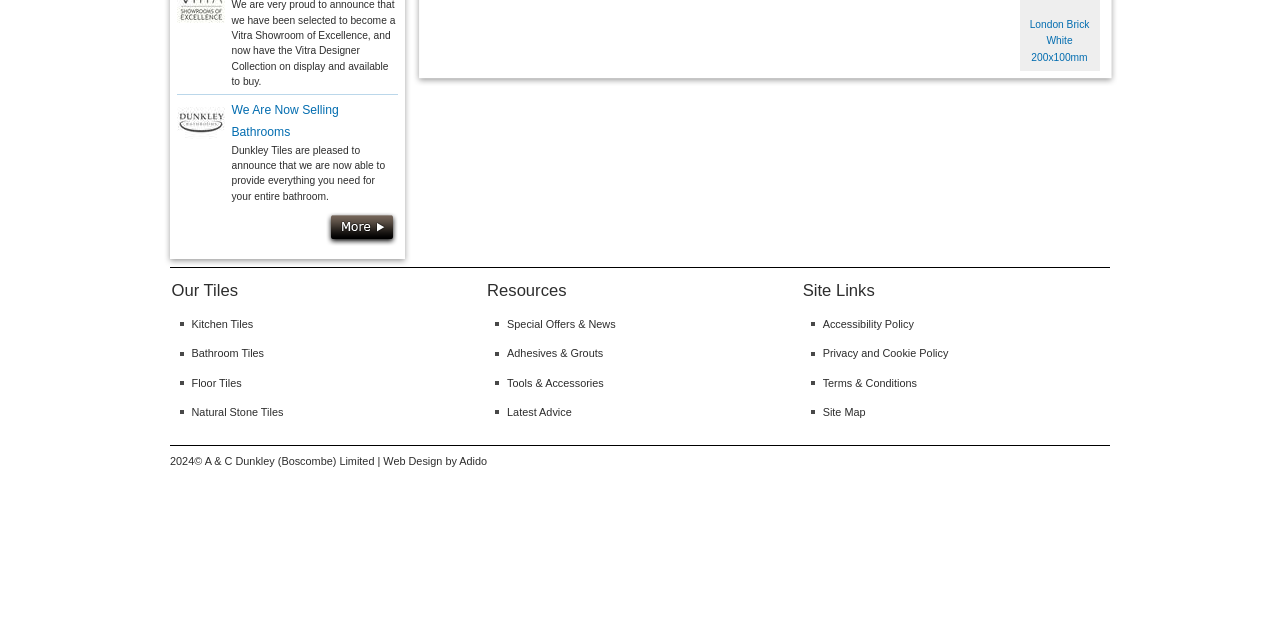Using the webpage screenshot, locate the HTML element that fits the following description and provide its bounding box: "More".

[0.254, 0.331, 0.311, 0.384]